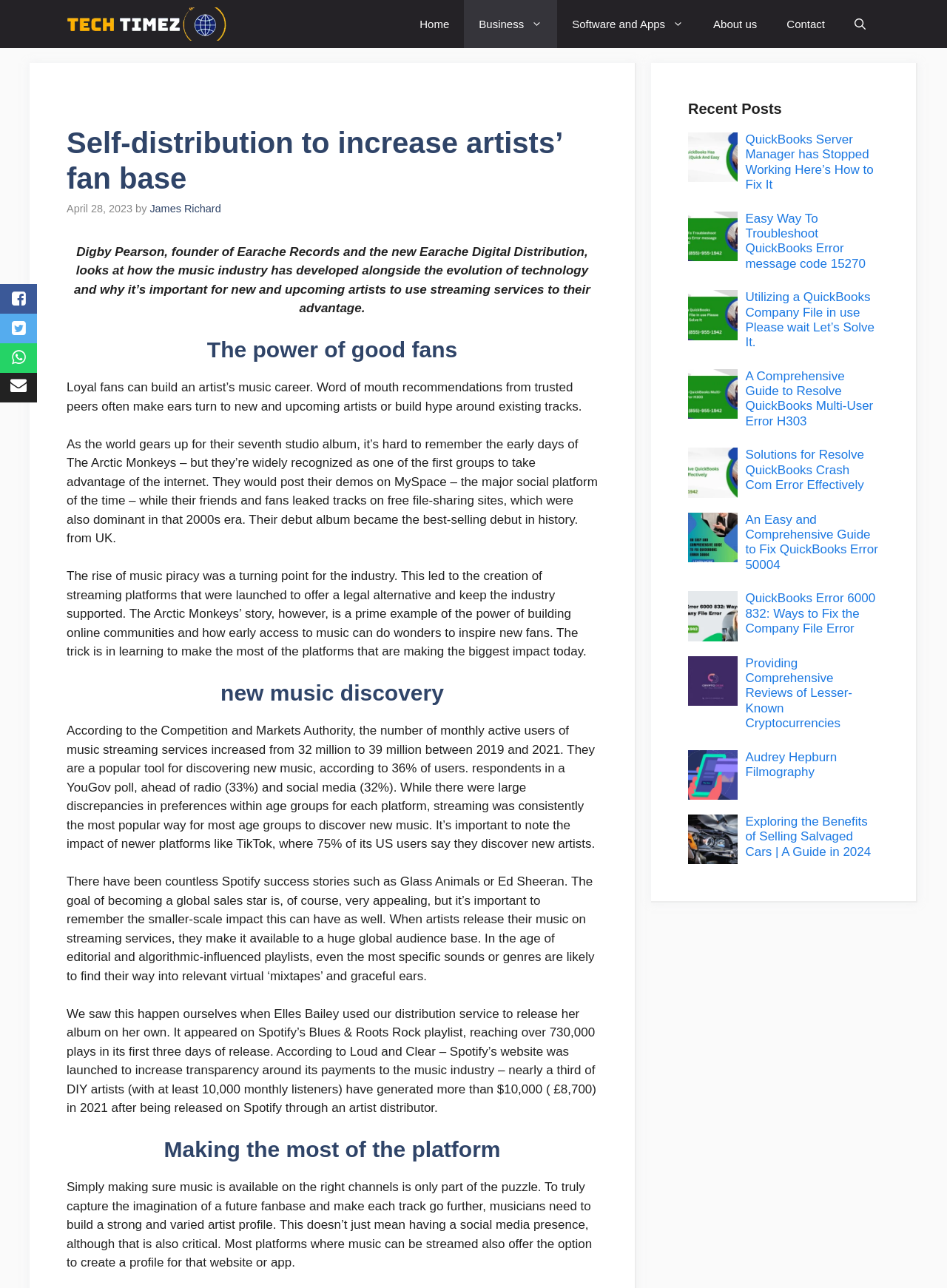Identify the bounding box coordinates of the region that needs to be clicked to carry out this instruction: "Read the article 'Self-distribution to increase artists’ fan base'". Provide these coordinates as four float numbers ranging from 0 to 1, i.e., [left, top, right, bottom].

[0.07, 0.097, 0.631, 0.152]